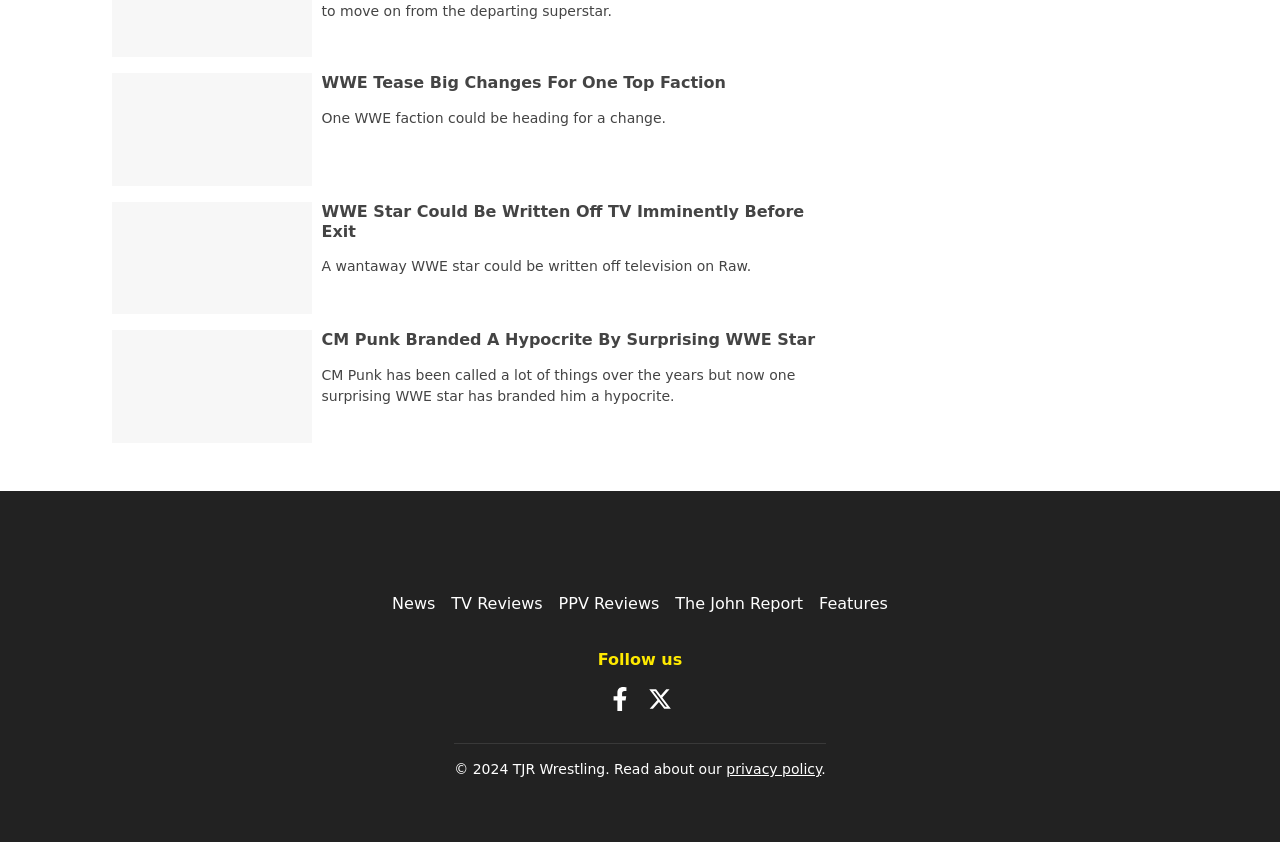Find the bounding box coordinates of the area that needs to be clicked in order to achieve the following instruction: "Read WWE news". The coordinates should be specified as four float numbers between 0 and 1, i.e., [left, top, right, bottom].

[0.251, 0.087, 0.567, 0.111]